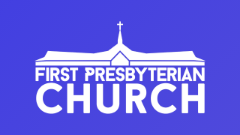Describe the scene in the image with detailed observations.

The image features the logo of the First Presbyterian Church, prominently displayed on a vibrant blue background. The design includes a silhouette of the church building with a steeple, reflecting its distinctive architecture. Below the silhouette, the name "FIRST PRESBYTERIAN CHURCH" is boldly presented in large, white letters, underscoring the church's identity and inviting community engagement. This visual representation encapsulates the essence of the church, making it easily recognizable and welcoming to both congregation members and visitors.